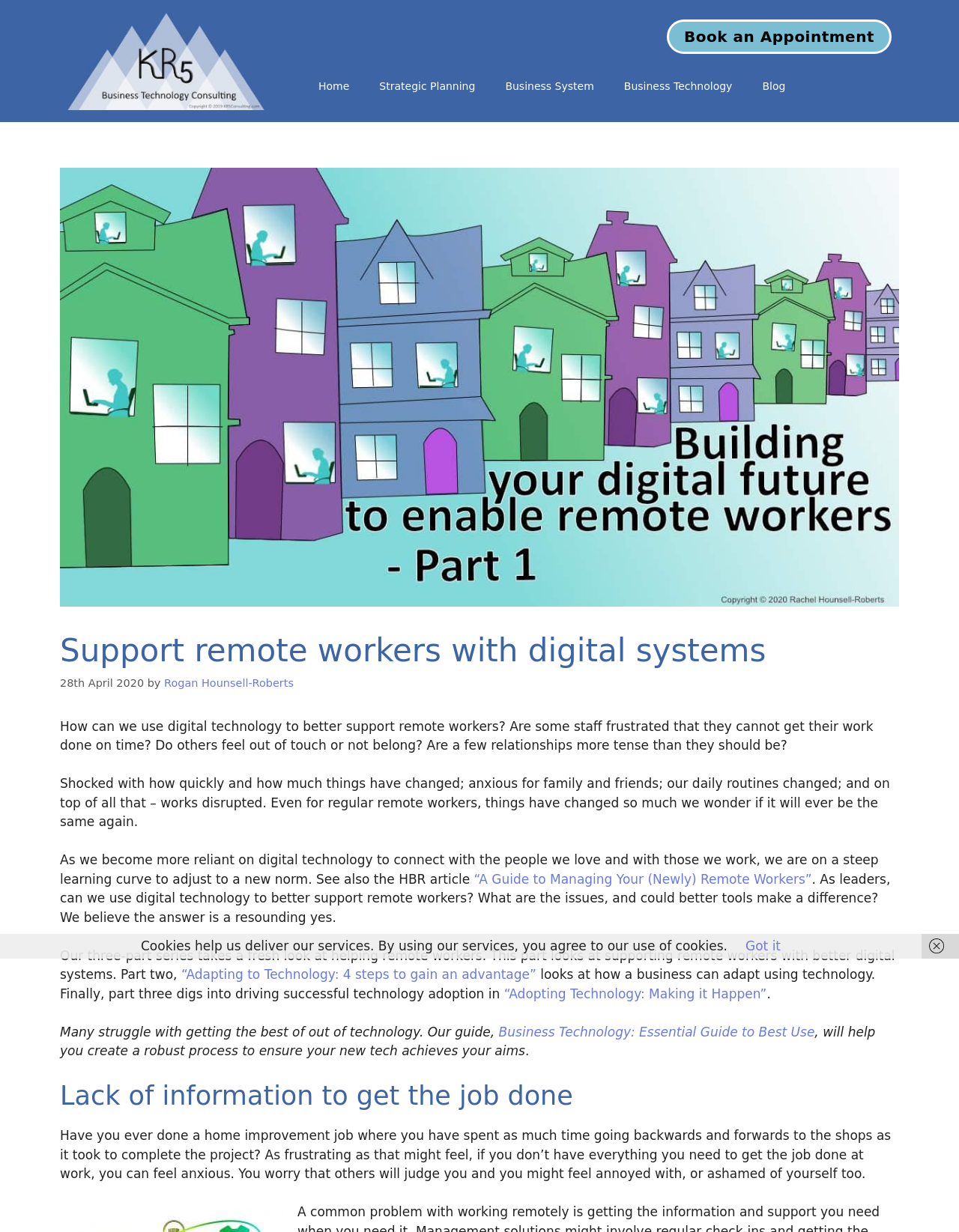Offer a meticulous description of the webpage's structure and content.

The webpage is about supporting remote workers with digital systems, specifically discussing the challenges and frustrations that come with working from home. At the top left corner, there is a logo of KR5 Consulting, a business technology consulting firm, with a link to their homepage. Next to the logo, there is a link to book an appointment. 

Below the logo, there is a navigation menu with links to different sections of the website, including Home, Strategic Planning, Business System, Business Technology, and Blog. 

The main content of the webpage is a blog post titled "Support remote workers with digital systems". The post discusses the importance of using digital technology to better support remote workers, who may feel frustrated, out of touch, or anxious due to the lack of information and tools to get their work done. The post also mentions the challenges of adjusting to a new norm of remote work and the need for leaders to use digital technology to support their remote workers.

The post is divided into sections, with headings and paragraphs of text. There are also links to other related articles and guides, such as "A Guide to Managing Your (Newly) Remote Workers" and "Business Technology: Essential Guide to Best Use". 

At the bottom of the page, there is a notification about cookies, with a link to agree to the use of cookies. There is also a link to an unknown page at the bottom right corner of the page.